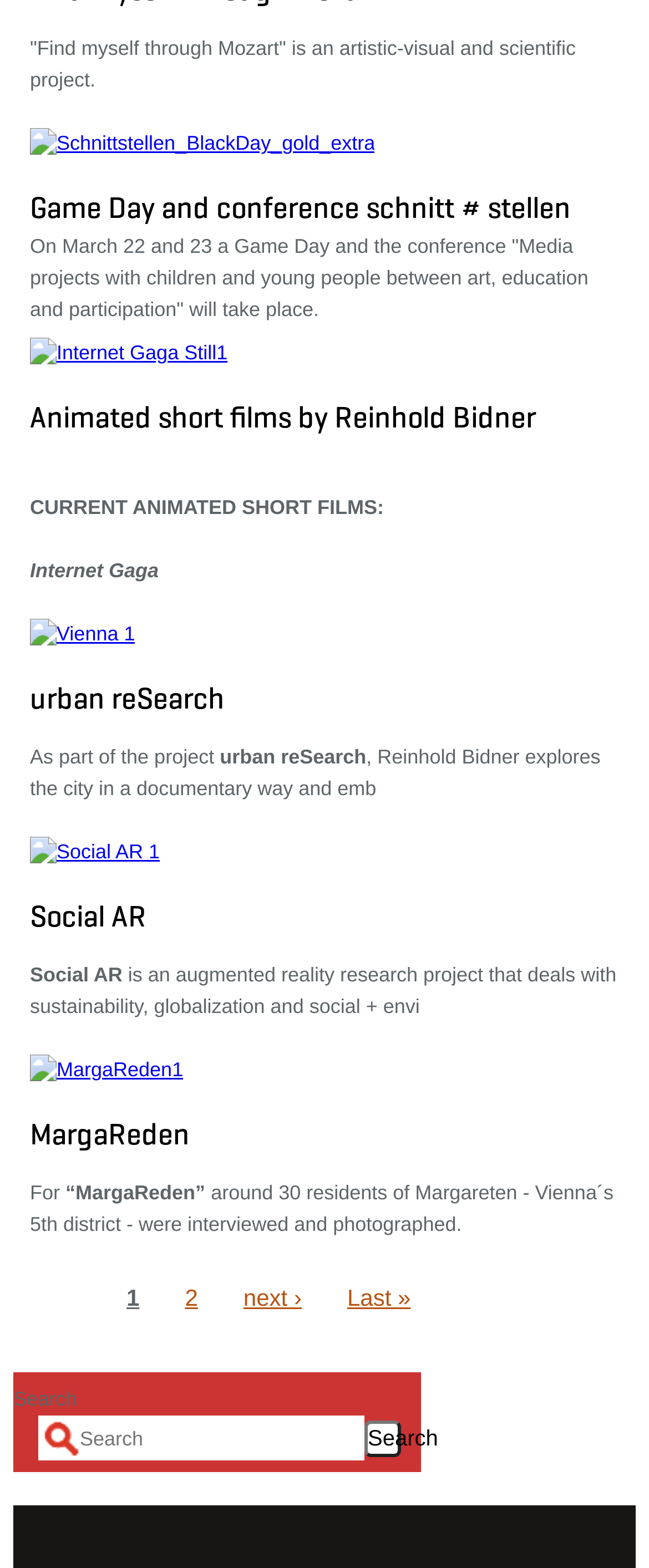What is the purpose of the 'Social AR' project?
Answer the question in as much detail as possible.

The purpose of the 'Social AR' project is mentioned in the StaticText element with the text 'is an augmented reality research project that deals with sustainability, globalization and social + envi' which is located below the link 'Social AR'.